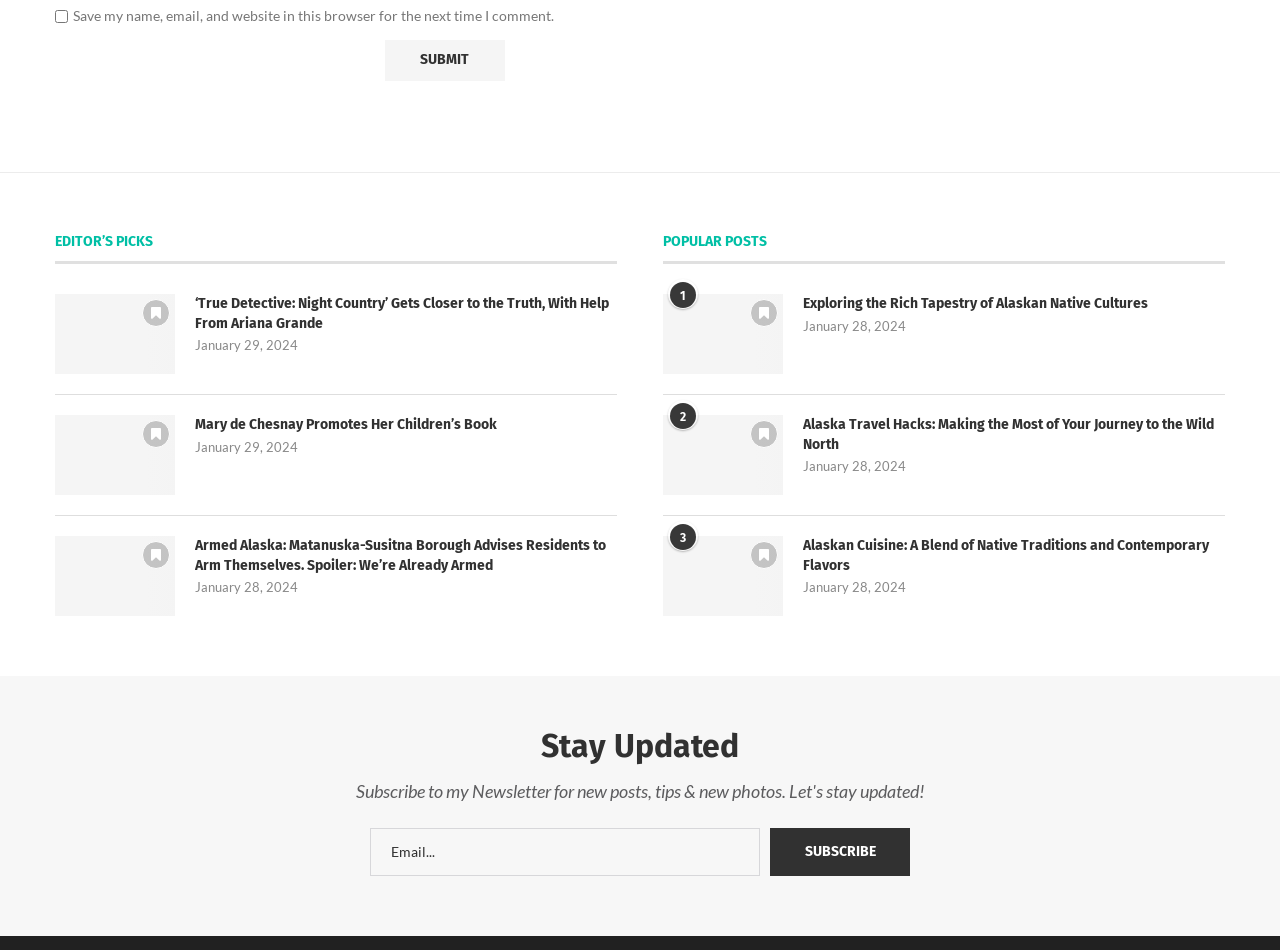Determine the bounding box coordinates of the region that needs to be clicked to achieve the task: "Submit a comment".

[0.301, 0.042, 0.395, 0.085]